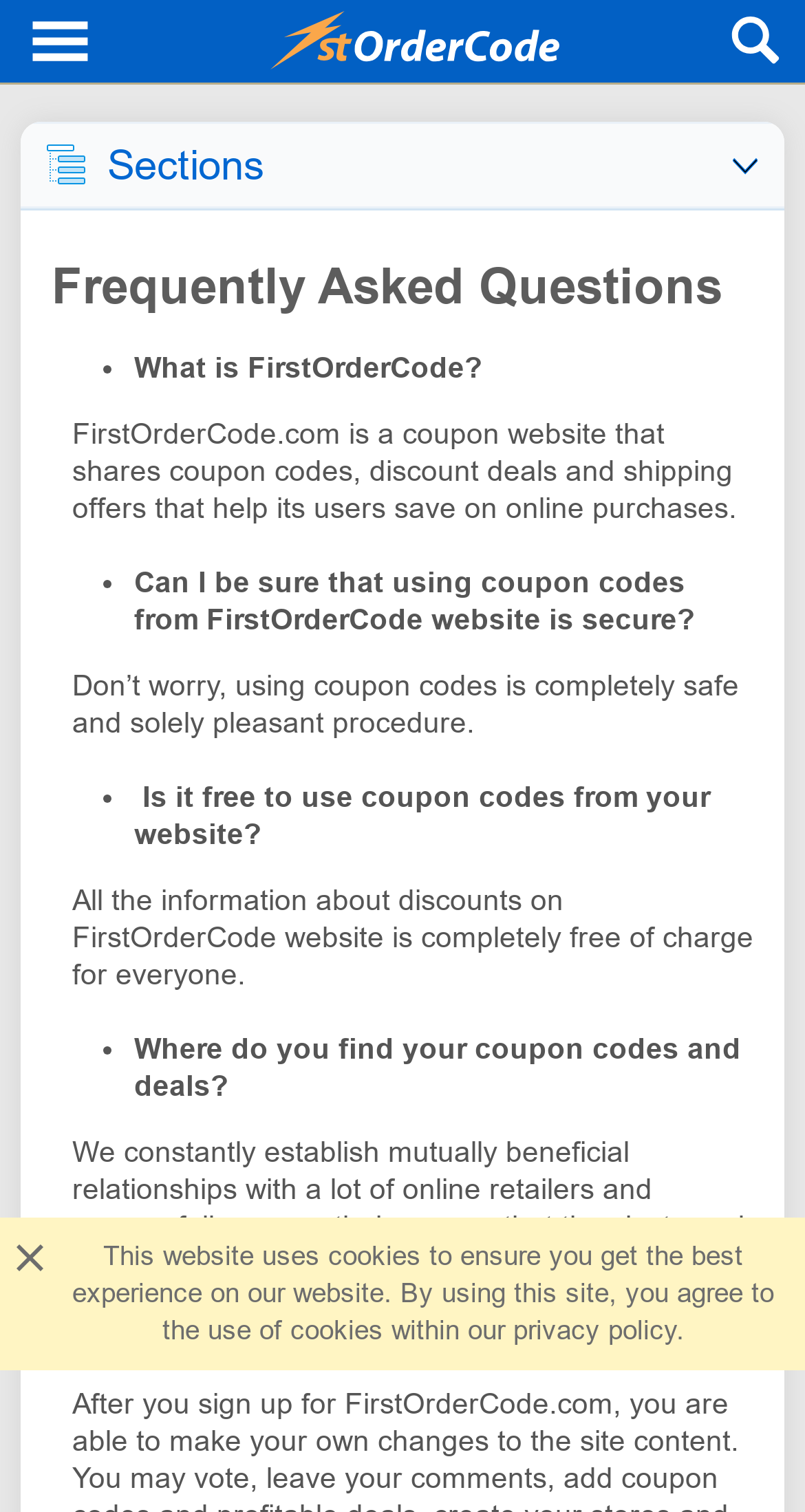Please reply to the following question with a single word or a short phrase:
Is it free to use coupon codes from FirstOrderCode?

Yes